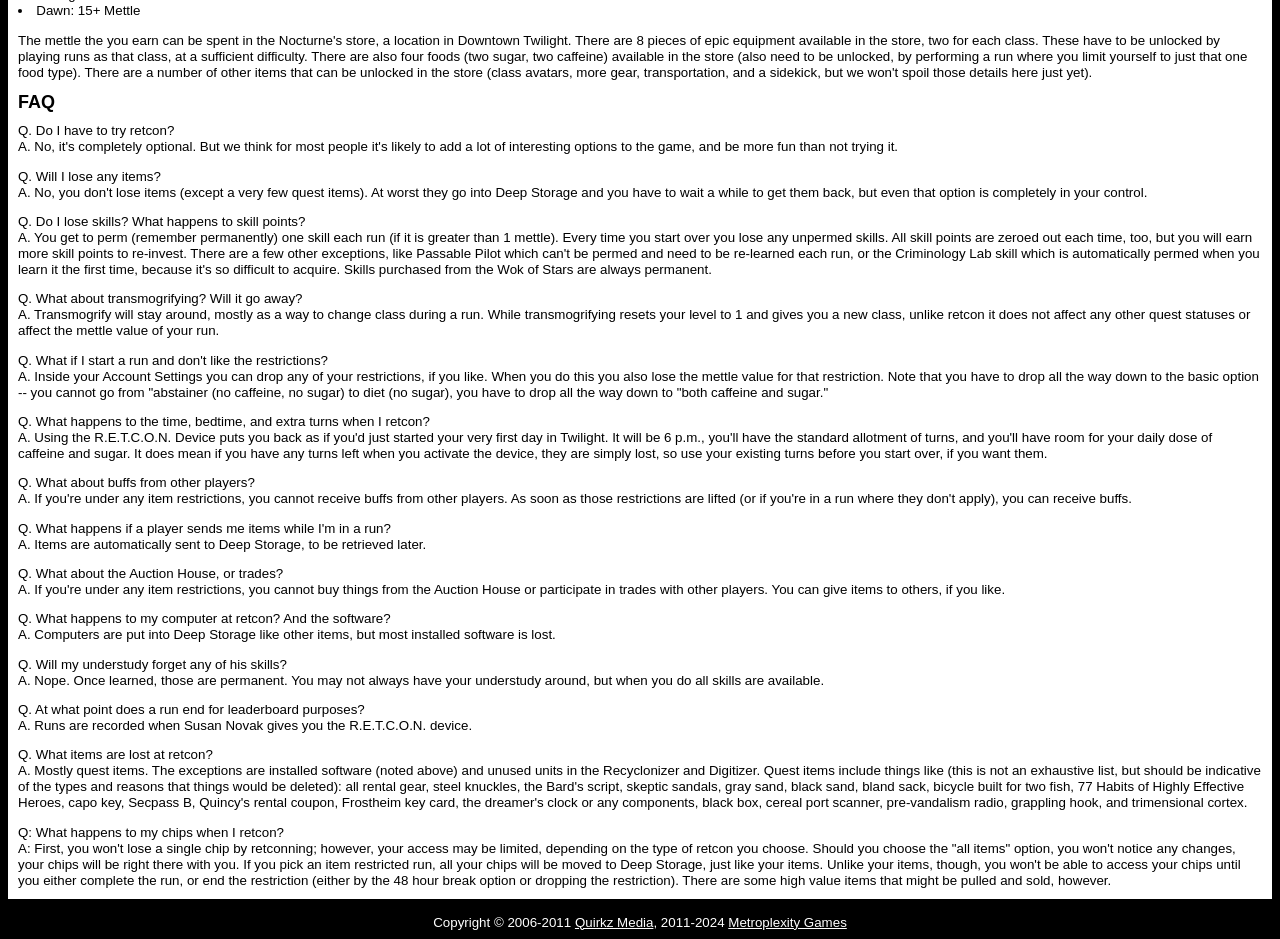Determine the bounding box coordinates of the UI element that matches the following description: "Quirkz Media". The coordinates should be four float numbers between 0 and 1 in the format [left, top, right, bottom].

[0.449, 0.974, 0.51, 0.99]